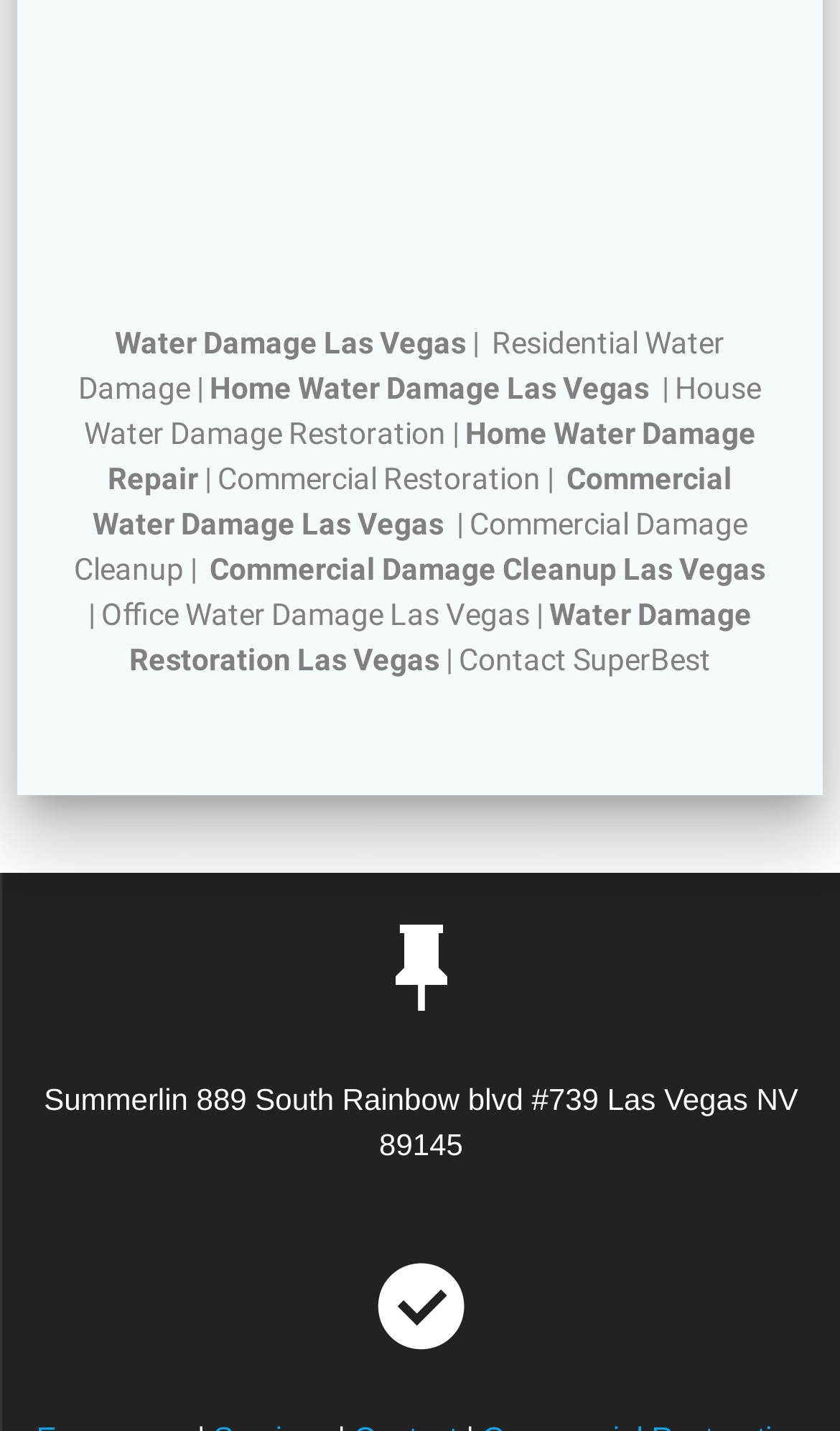Identify and provide the bounding box coordinates of the UI element described: "Water Damage Las Vegas". The coordinates should be formatted as [left, top, right, bottom], with each number being a float between 0 and 1.

[0.137, 0.176, 0.555, 0.2]